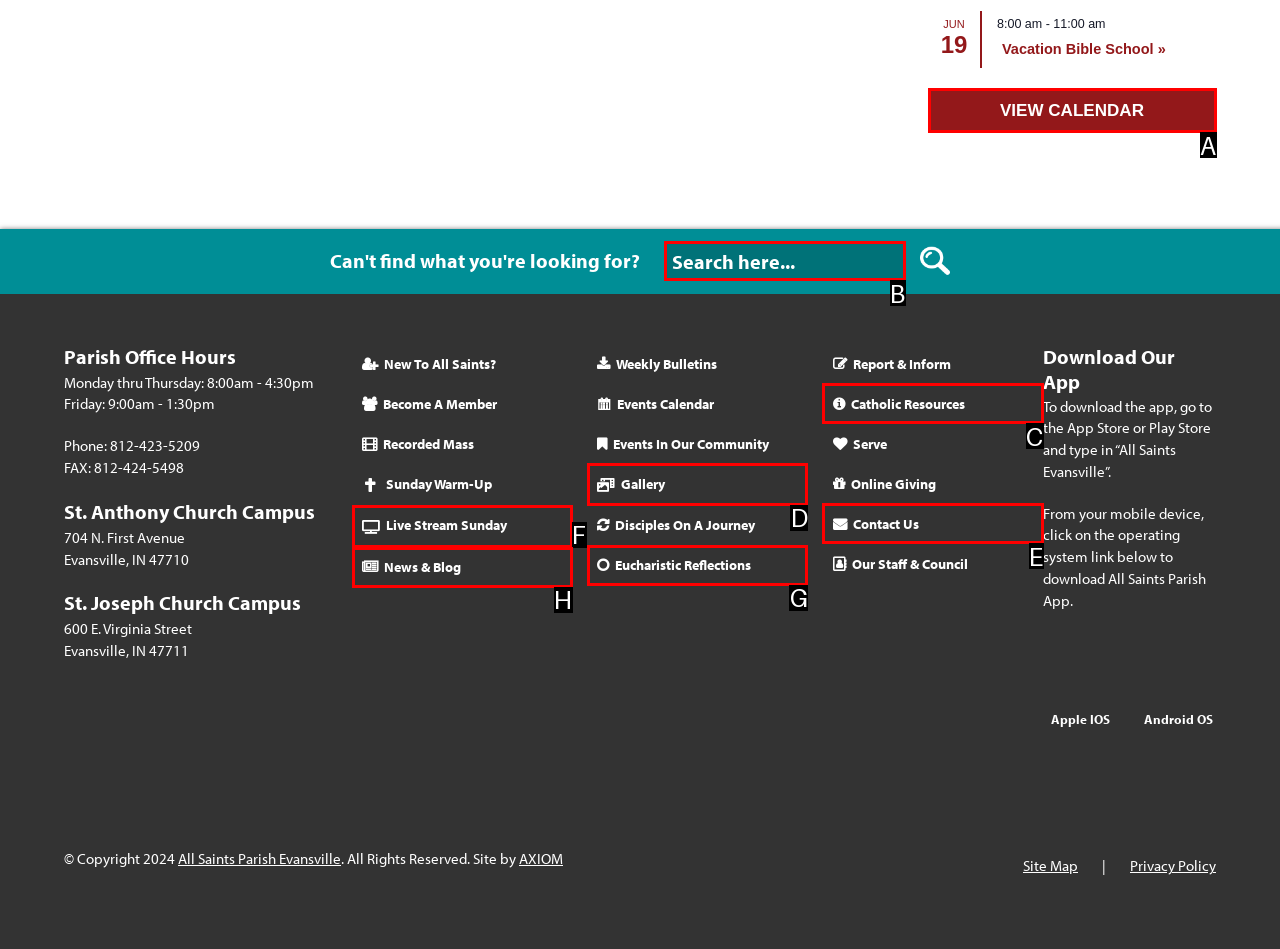Identify the letter of the UI element you should interact with to perform the task: View calendar
Reply with the appropriate letter of the option.

A